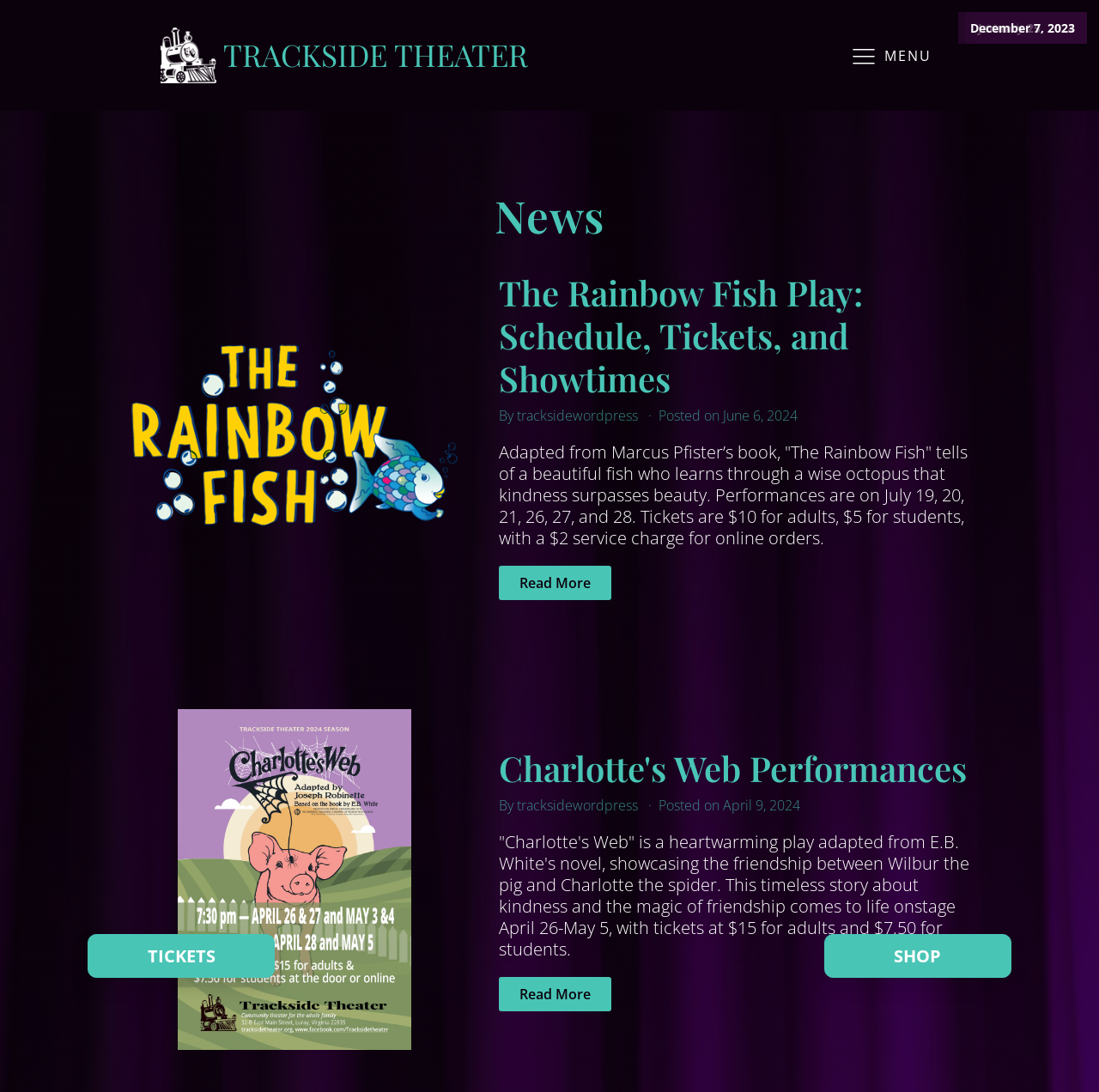What is the name of the theater?
Using the image as a reference, give a one-word or short phrase answer.

Trackside Theater